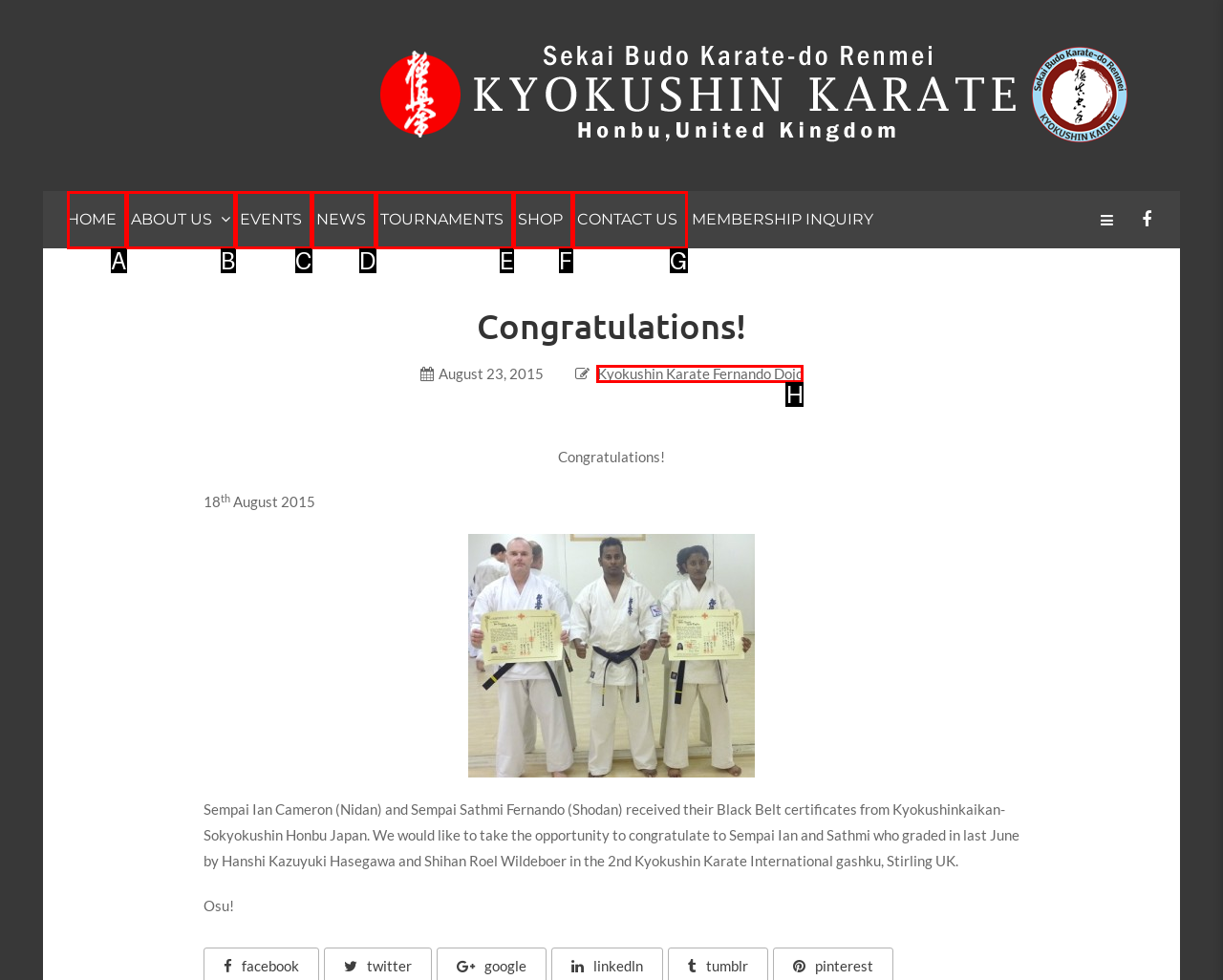Based on the given description: Kyokushin Karate Fernando Dojo, determine which HTML element is the best match. Respond with the letter of the chosen option.

H